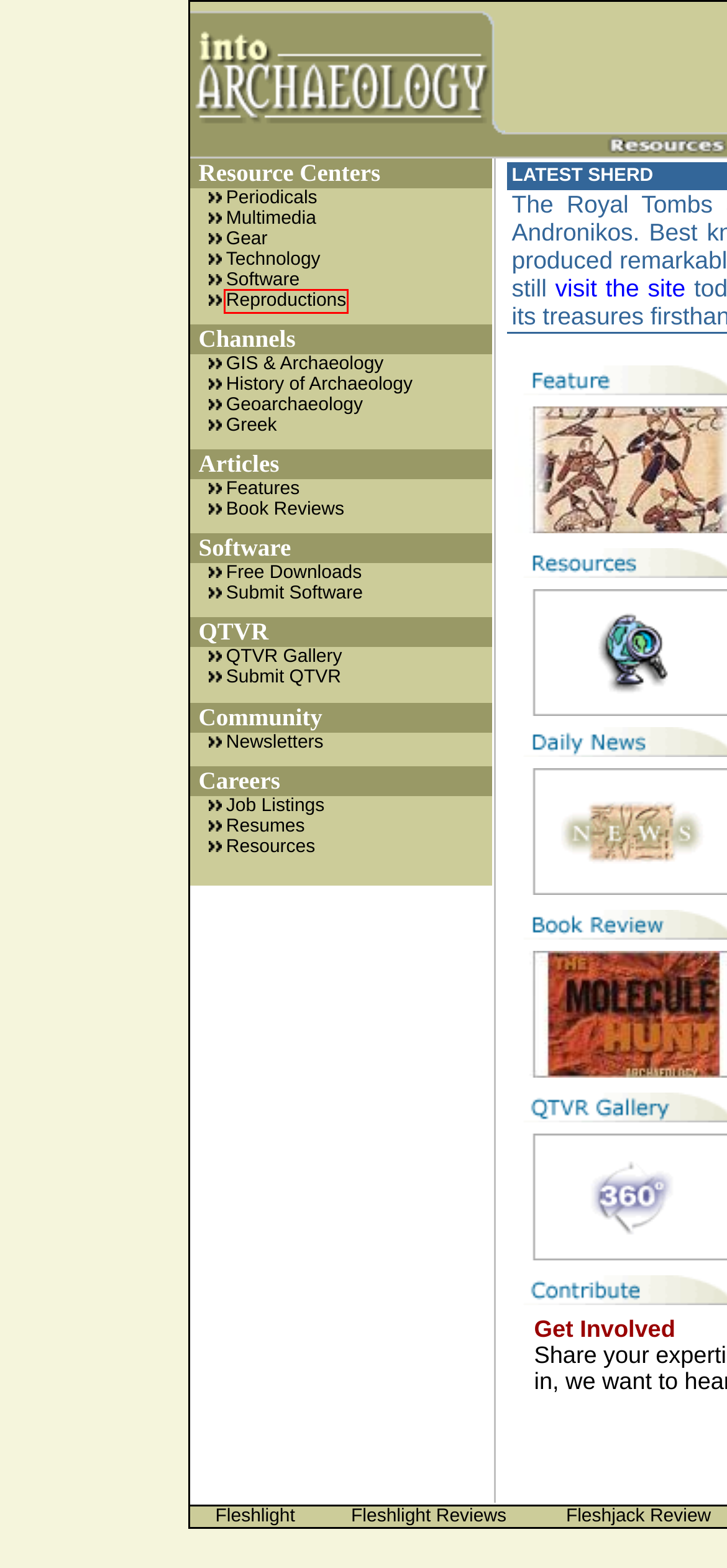Analyze the screenshot of a webpage that features a red rectangle bounding box. Pick the webpage description that best matches the new webpage you would see after clicking on the element within the red bounding box. Here are the candidates:
A. QTVR Archaeology
B. Into Archaeology Channels
C. FleshGuys - Fleshjack Reviews - Rating, Guide and Instructions
D. Archaeology Technology Resource Centers
E. Archaeology Reproductions Resource Centers
F. Archaeology Software Resource Centers
G. Archaeology Job Resources
H. Archaeology Multimedia Resource Centers

E